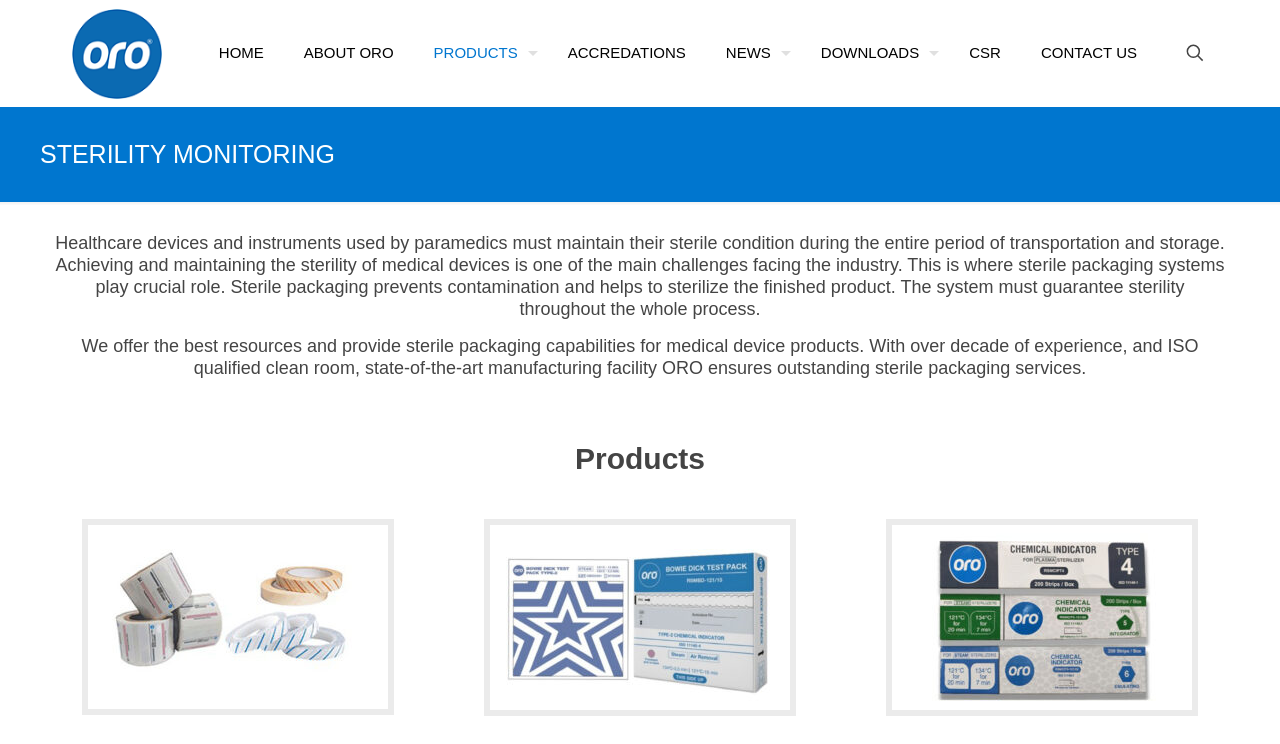Please determine the bounding box coordinates of the element's region to click for the following instruction: "View Products".

[0.041, 0.57, 0.959, 0.677]